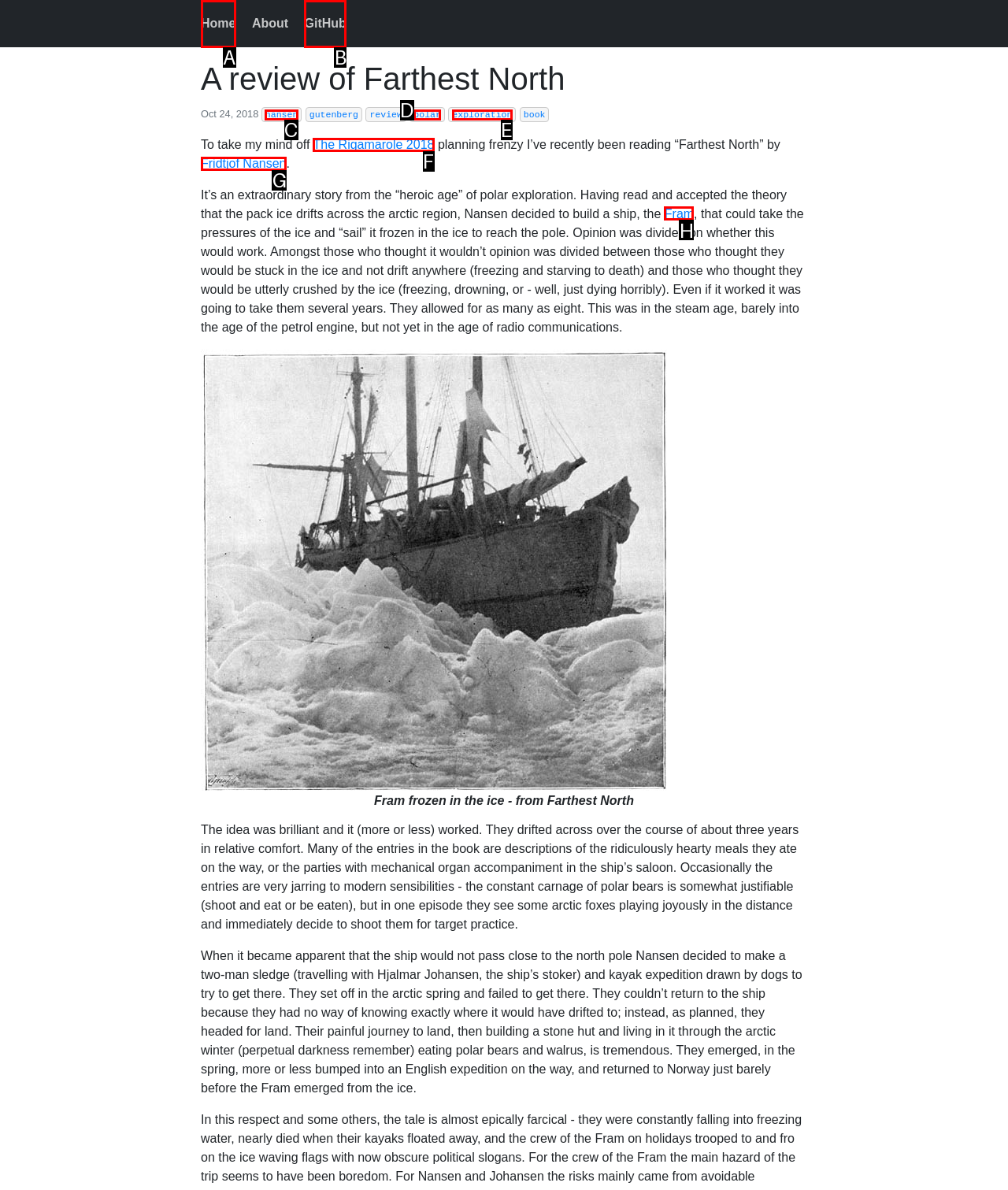Determine which HTML element to click for this task: Click the 'Fram' link Provide the letter of the selected choice.

H